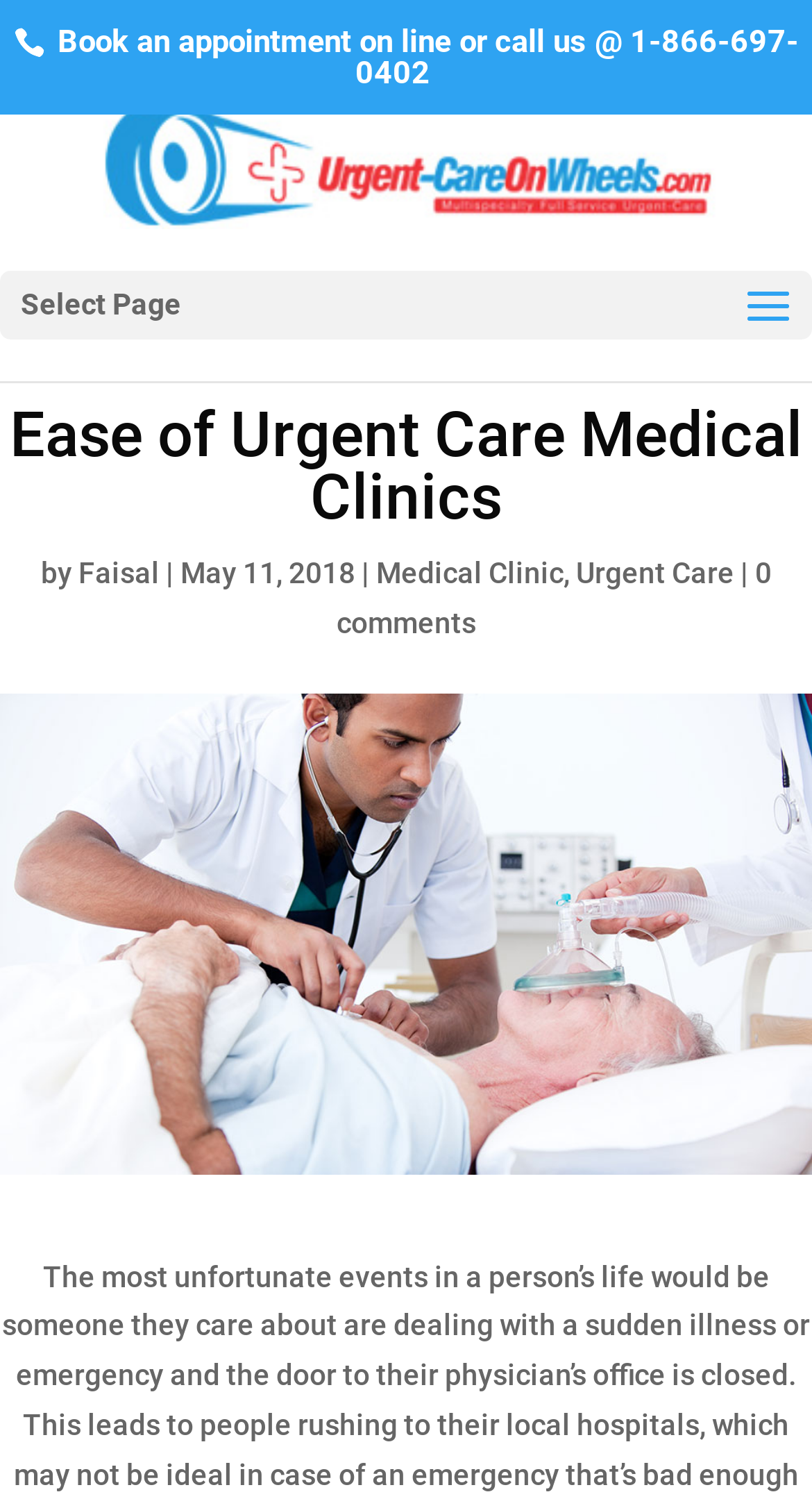Please examine the image and provide a detailed answer to the question: Who wrote the article about Urgent Care Medical Clinics?

The author of the article about Urgent Care Medical Clinics is Faisal, as indicated by the link 'Faisal' in the middle of the page, which is part of the text 'Ease of Urgent Care Medical Clinics by Faisal | May 11, 2018'.